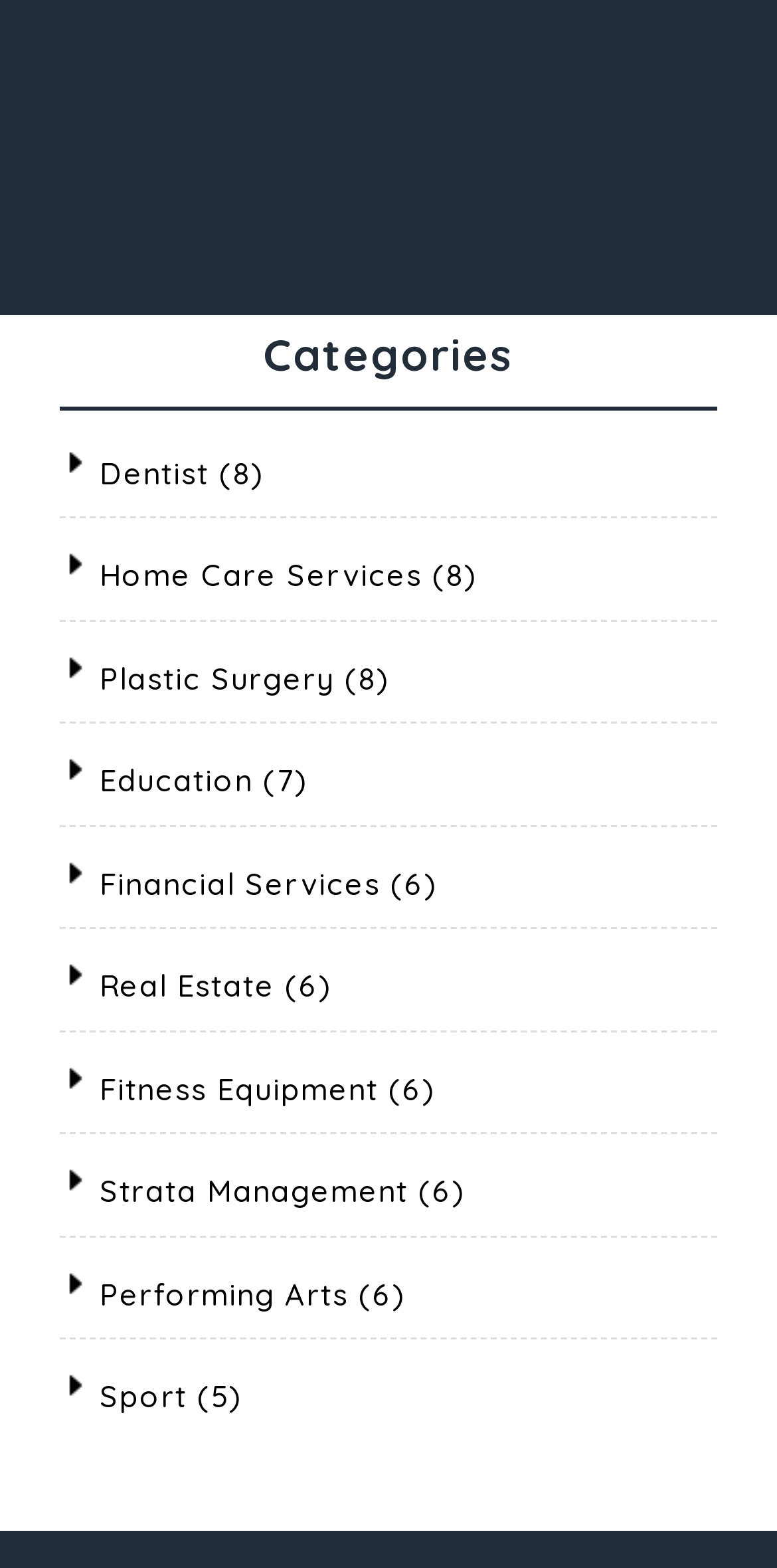Please locate the bounding box coordinates of the element that needs to be clicked to achieve the following instruction: "Go to next post". The coordinates should be four float numbers between 0 and 1, i.e., [left, top, right, bottom].

[0.077, 0.077, 0.923, 0.098]